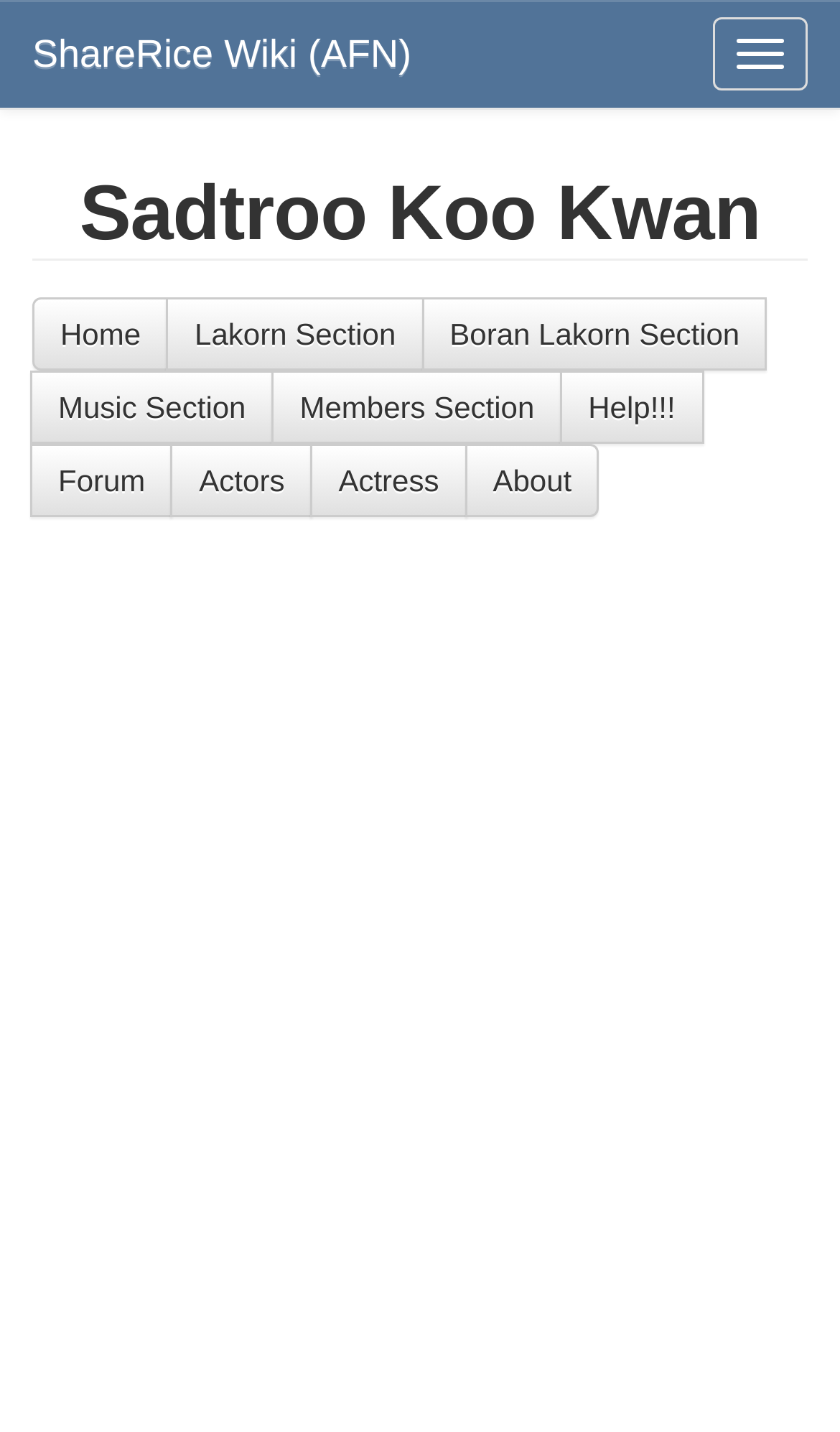Could you identify the text that serves as the heading for this webpage?

Sadtroo Koo Kwan